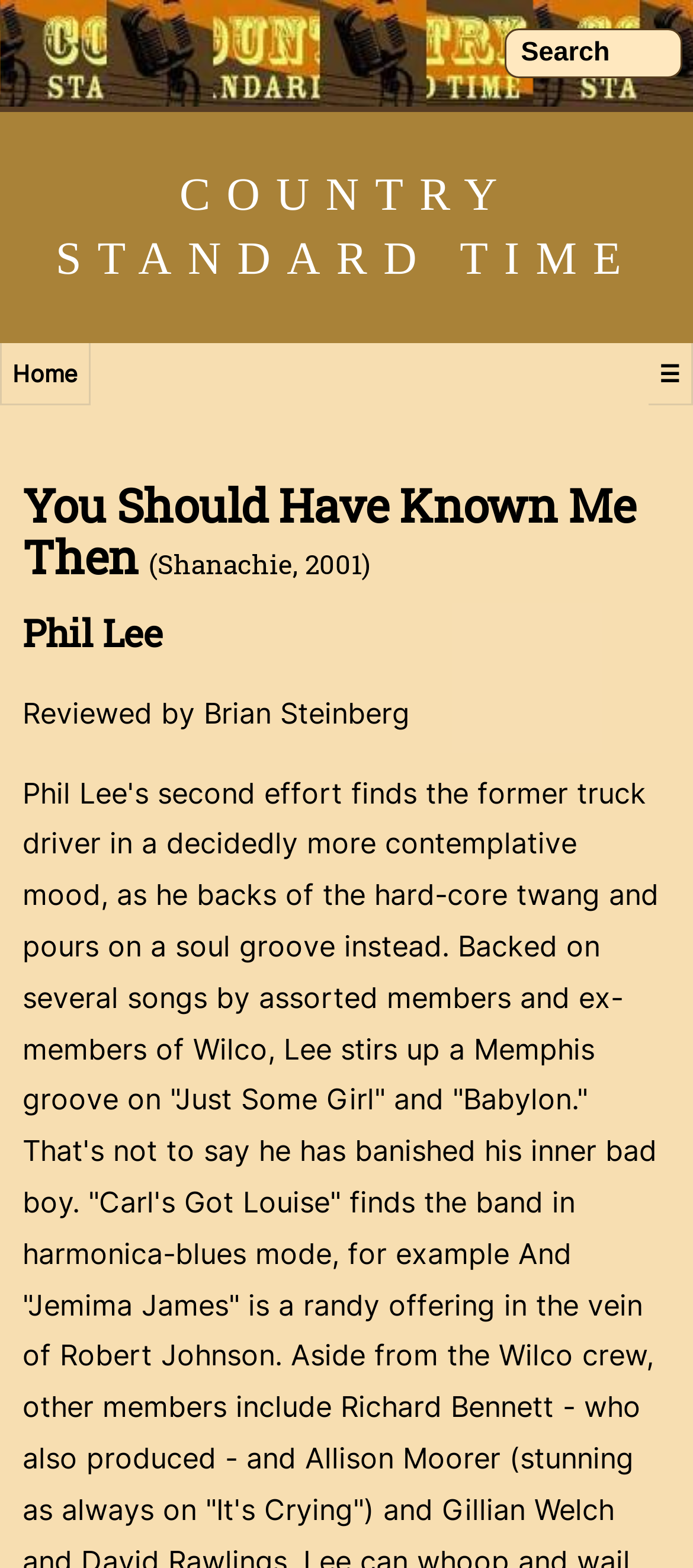Specify the bounding box coordinates (top-left x, top-left y, bottom-right x, bottom-right y) of the UI element in the screenshot that matches this description: Home

[0.0, 0.219, 0.131, 0.259]